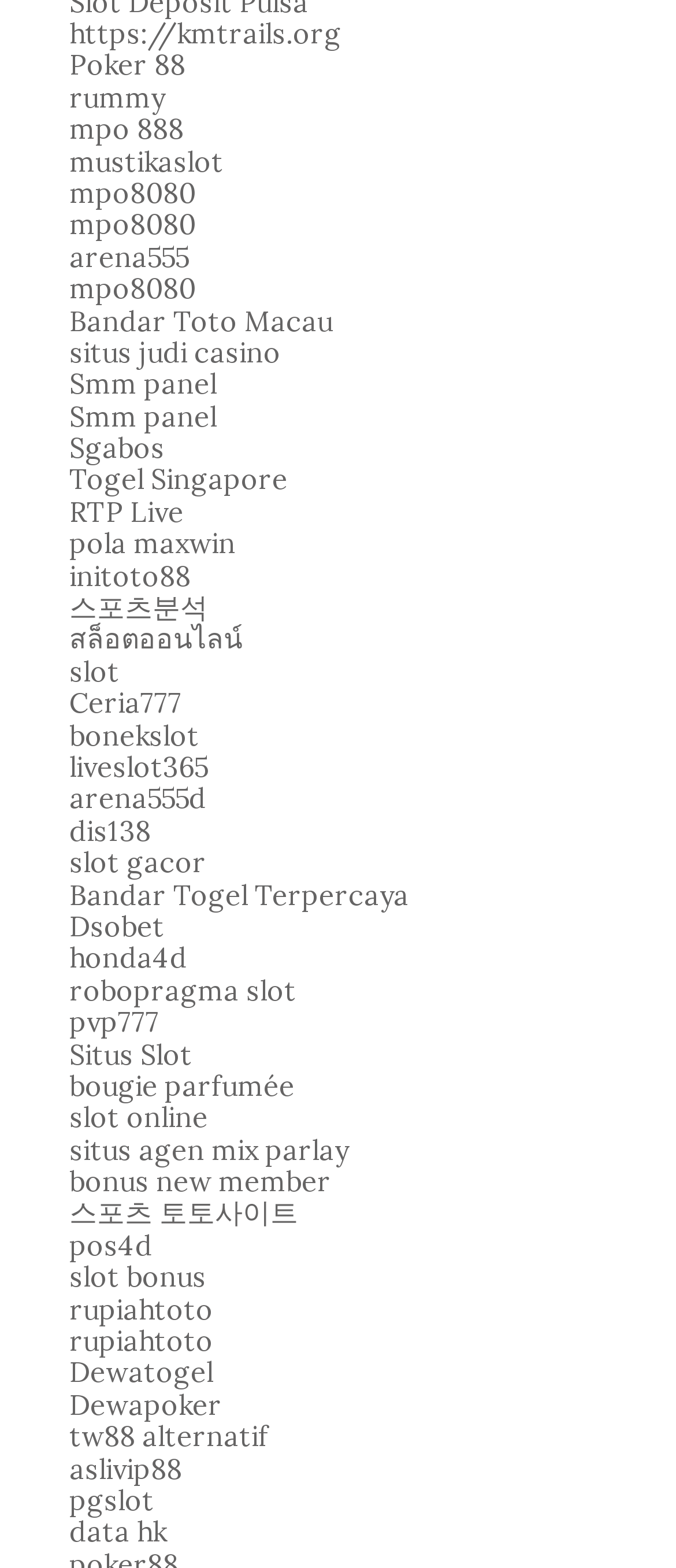What is the first link on the webpage?
Respond to the question with a single word or phrase according to the image.

kmtrails.org